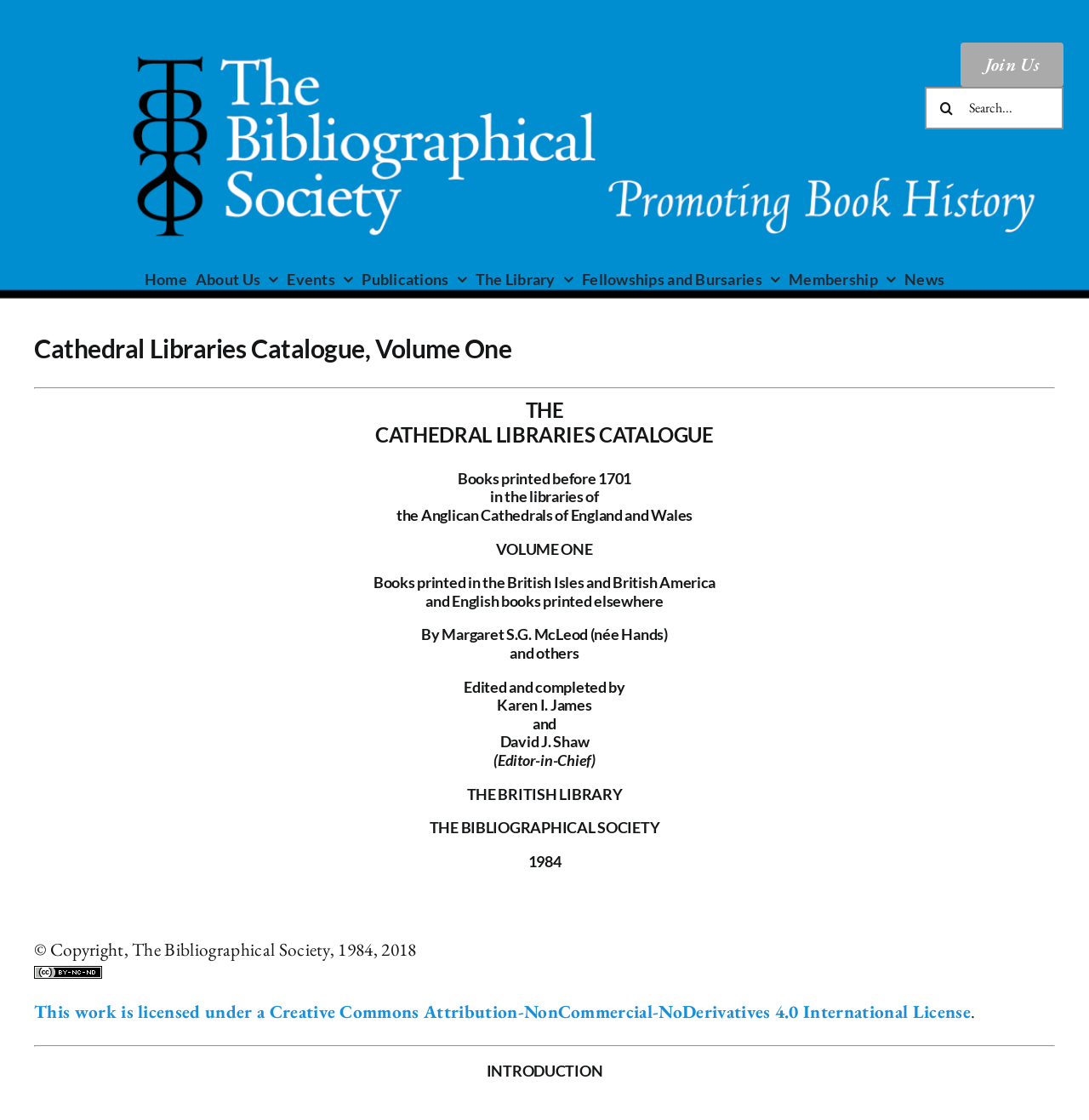What is the purpose of the 'Search' button?
Refer to the image and provide a concise answer in one word or phrase.

To search the catalogue